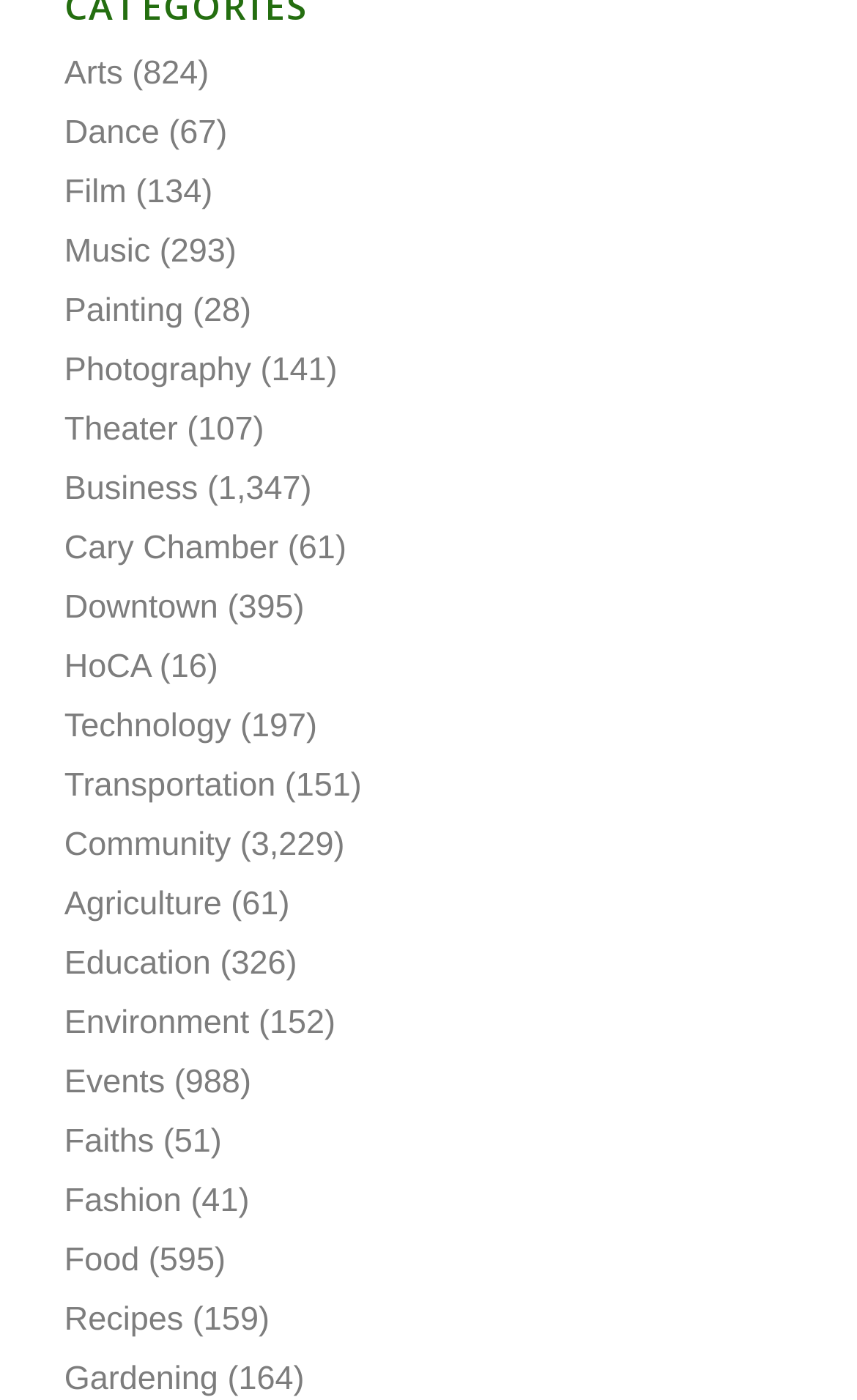Kindly respond to the following question with a single word or a brief phrase: 
How many categories are related to art?

5